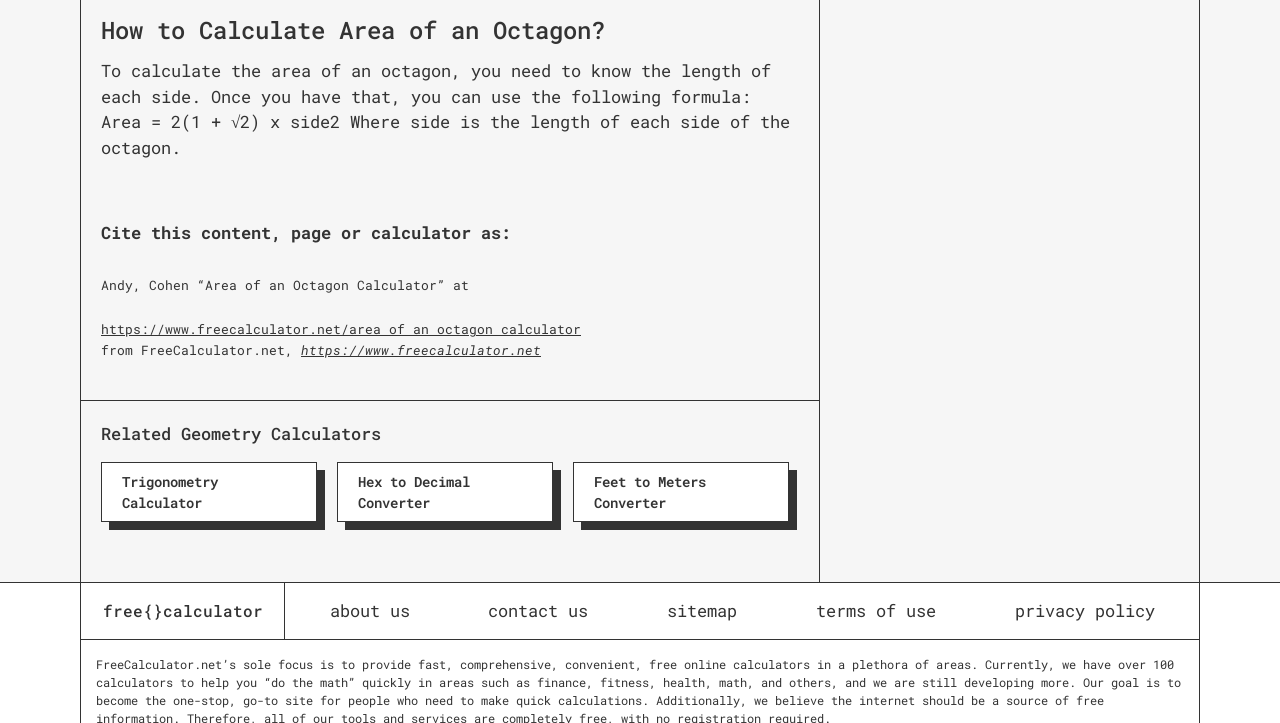How many links are there in the 'Related' section?
Based on the screenshot, provide your answer in one word or phrase.

3